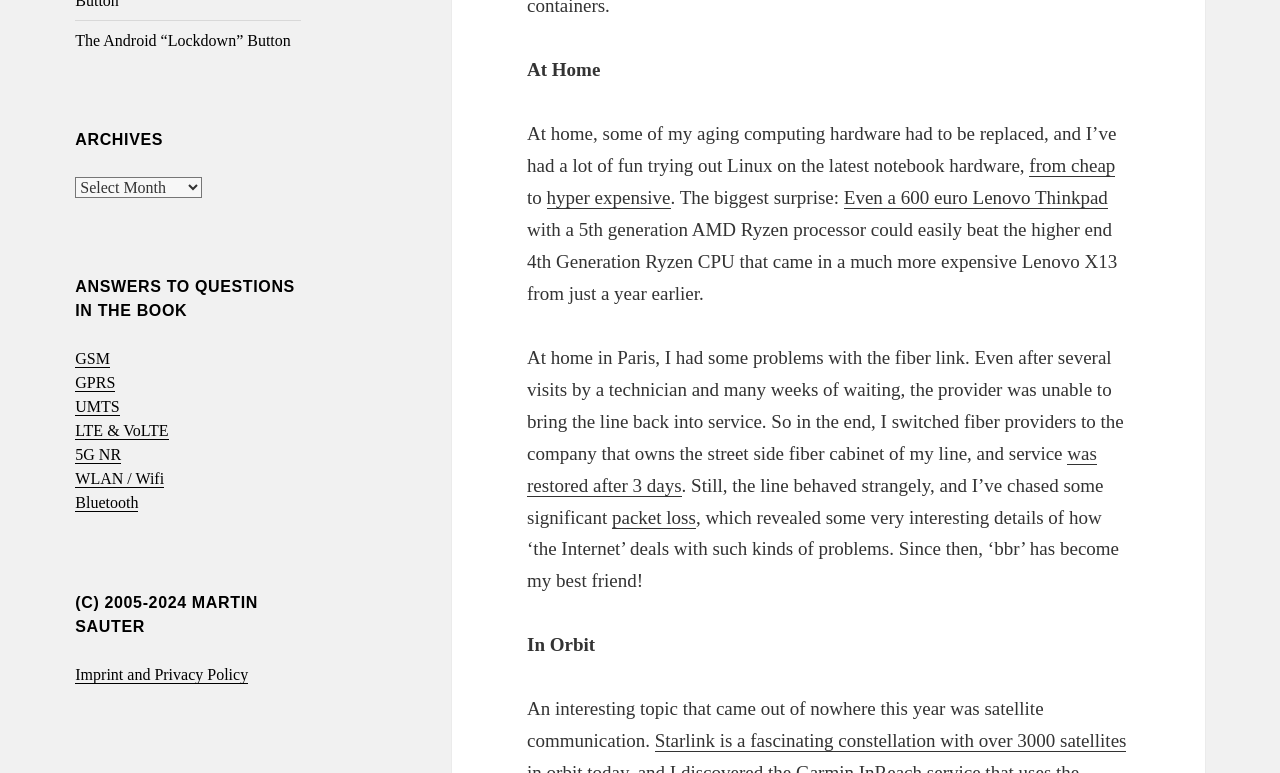Please find the bounding box coordinates of the element that must be clicked to perform the given instruction: "Click on the 'from cheap' link". The coordinates should be four float numbers from 0 to 1, i.e., [left, top, right, bottom].

[0.804, 0.2, 0.871, 0.229]